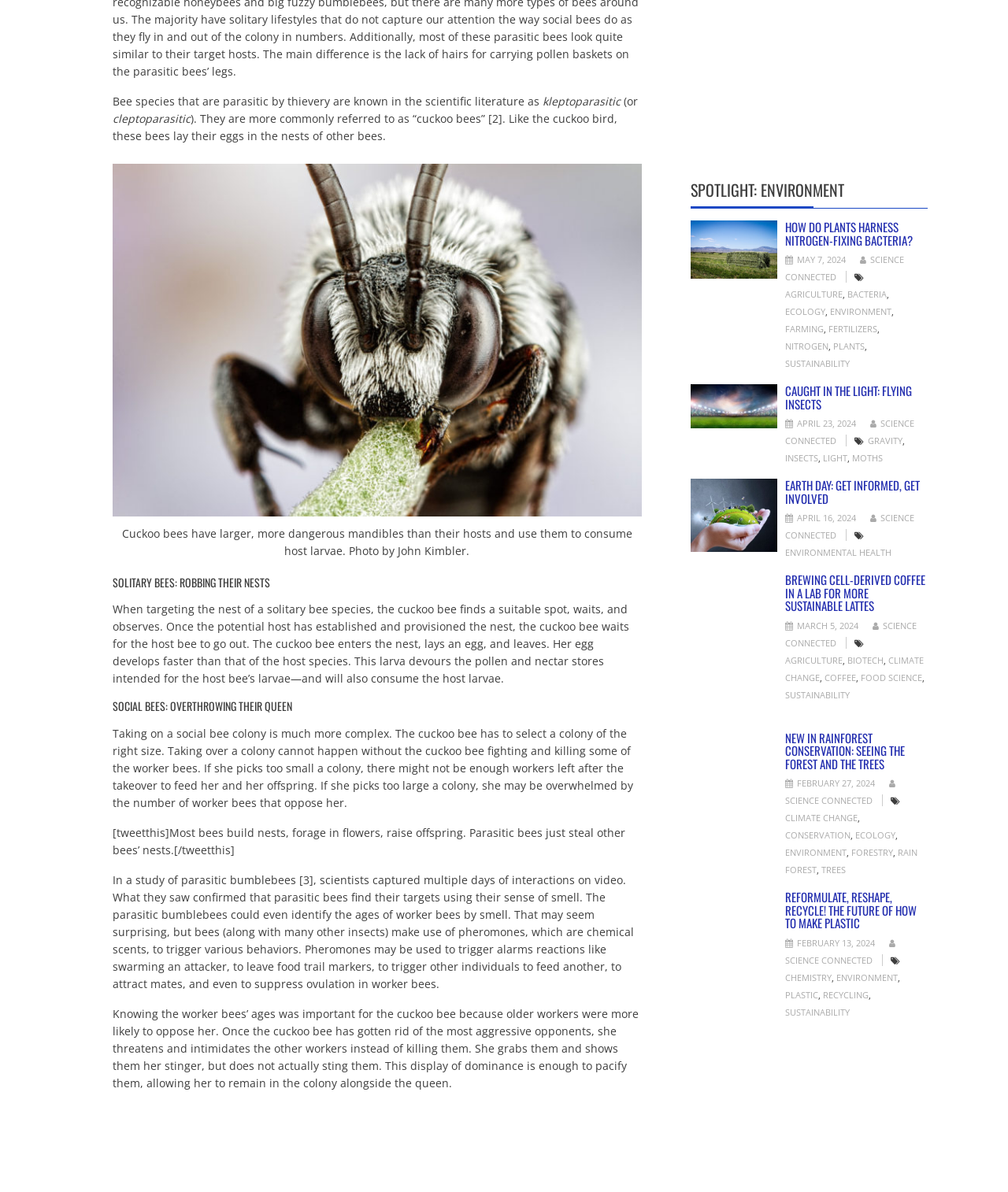Determine the bounding box coordinates of the clickable region to execute the instruction: "Click the 'HOME' link". The coordinates should be four float numbers between 0 and 1, denoted as [left, top, right, bottom].

None